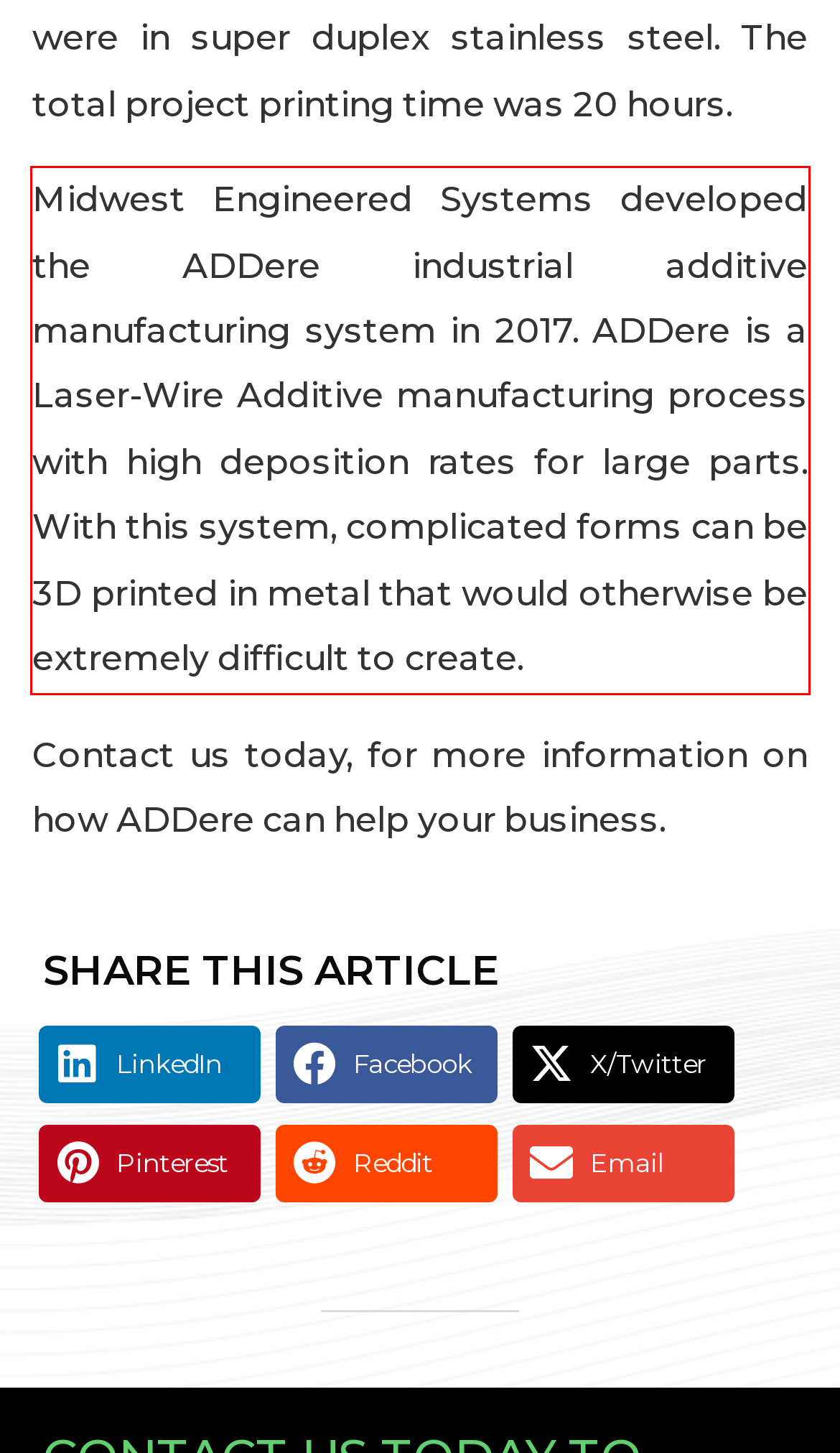Review the webpage screenshot provided, and perform OCR to extract the text from the red bounding box.

Midwest Engineered Systems developed the ADDere industrial additive manufacturing system in 2017. ADDere is a Laser-Wire Additive manufacturing process with high deposition rates for large parts. With this system, complicated forms can be 3D printed in metal that would otherwise be extremely difficult to create.